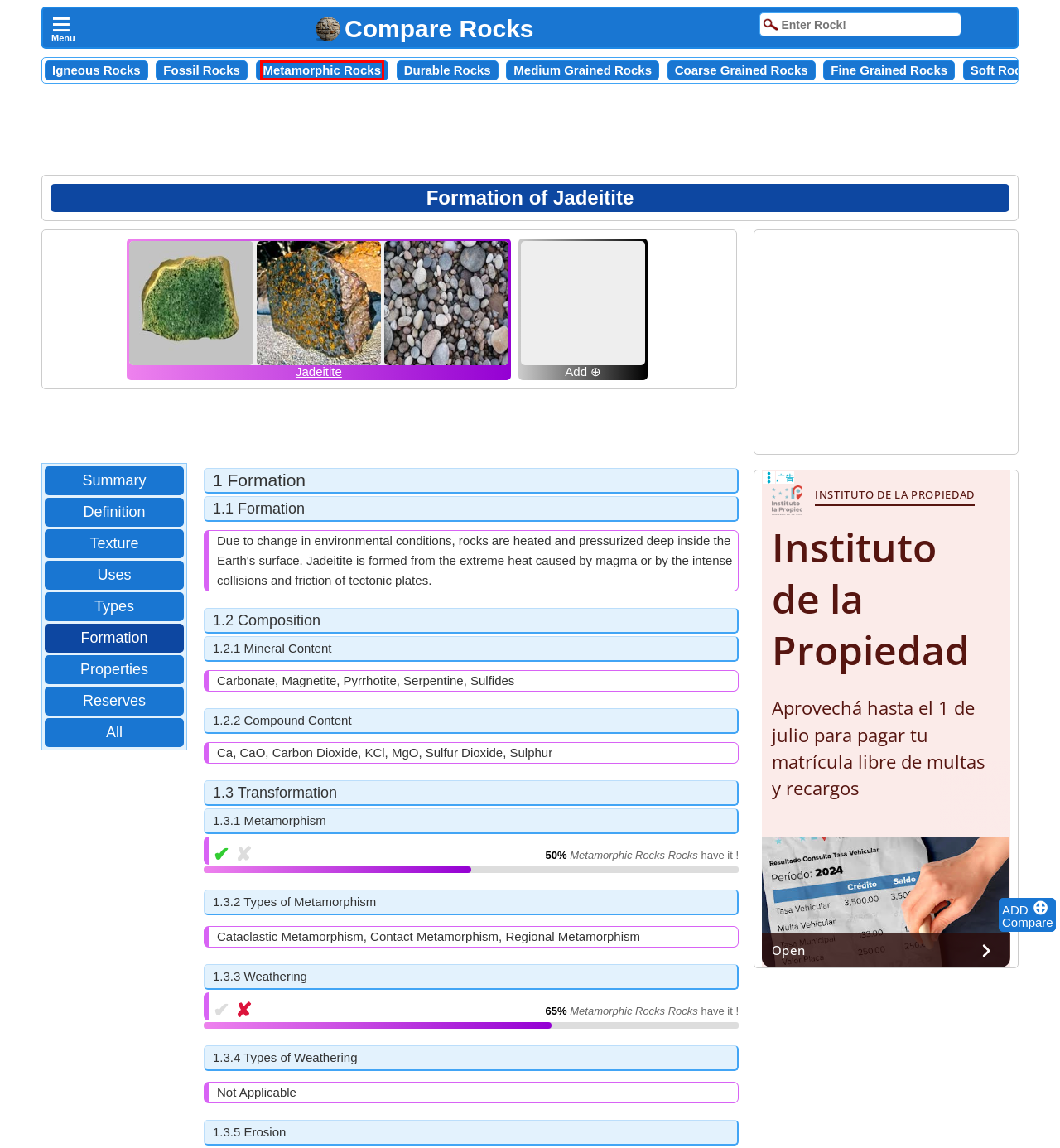Check out the screenshot of a webpage with a red rectangle bounding box. Select the best fitting webpage description that aligns with the new webpage after clicking the element inside the bounding box. Here are the candidates:
A. Durable Rocks | List of Durable Rocks
B. Fine Grained Rocks | List of Fine Grained Rocks
C. Sedimentary Rocks | Types of Sedimentary Rocks
D. Types of Rocks | Kinds of Rocks | Famous Rocks | Compare Rocks
E. Coarse Grained Rocks | List of Coarse Grained Rocks
F. Igneous Rocks | Types of Igneous Rocks
G. Metamorphic Rocks | Types of Metamorphic Rocks
H. Types of Soft Rocks | All Soft Rocks

G